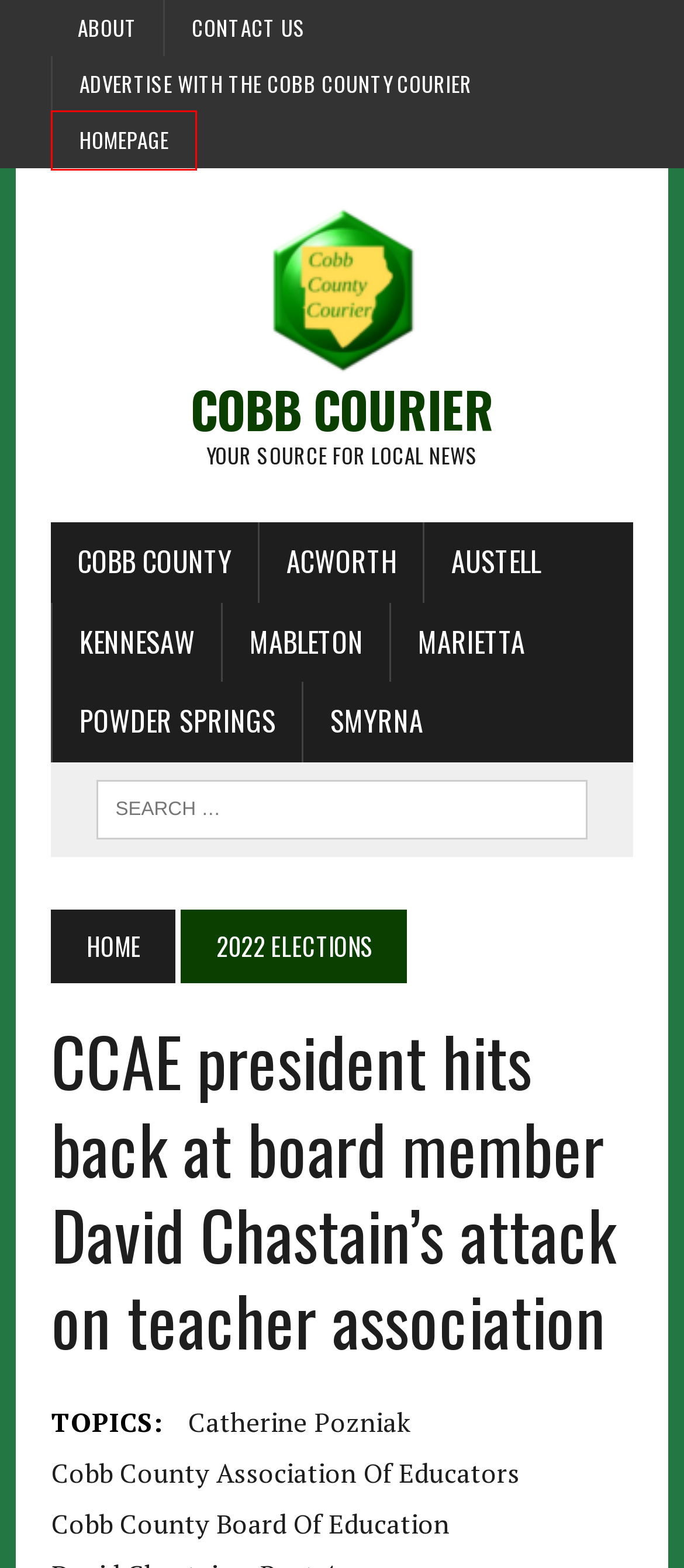Look at the screenshot of a webpage, where a red bounding box highlights an element. Select the best description that matches the new webpage after clicking the highlighted element. Here are the candidates:
A. Catherine Pozniak Archives - Cobb Courier
B. Marietta Archives - Cobb Courier
C. Acworth Archives - Cobb Courier
D. Cobb County Archives - Cobb Courier
E. Homepage - Cobb Courier
F. Advertise with the Cobb County Courier - Cobb Courier
G. Cobb County Board of Education Archives - Cobb Courier
H. Smyrna Archives - Cobb Courier

E